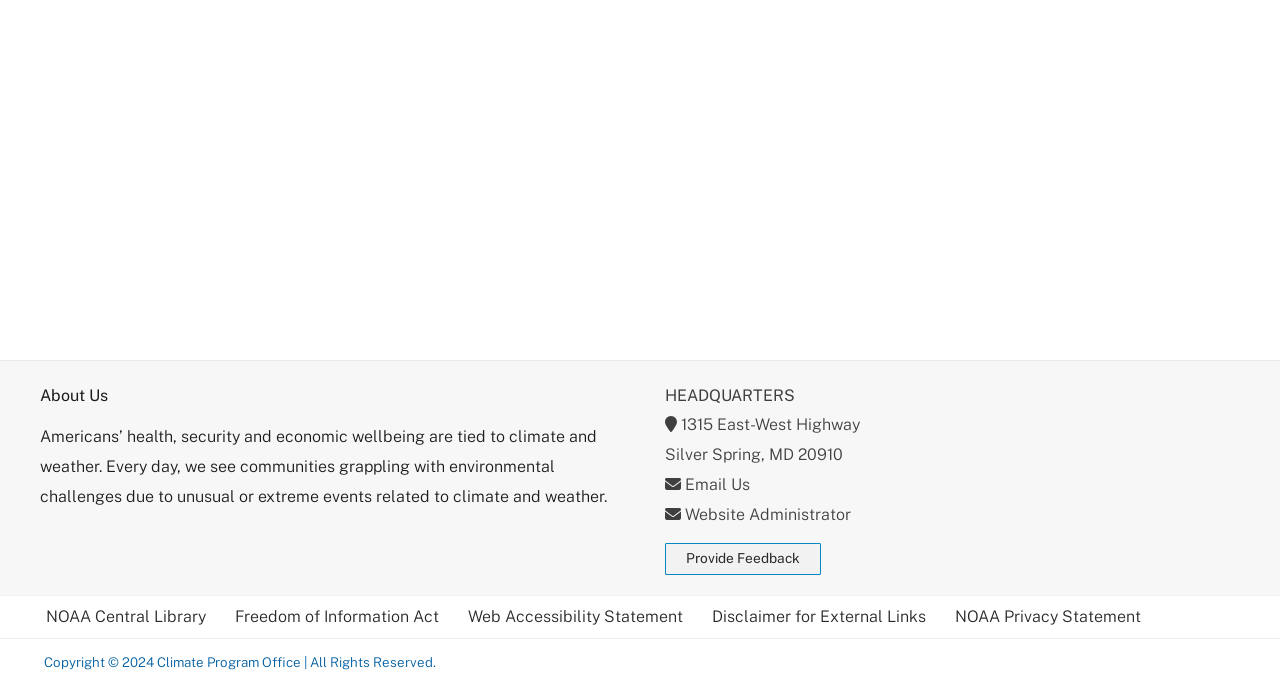Locate the UI element described by NOAA Central Library and provide its bounding box coordinates. Use the format (top-left x, top-left y, bottom-right x, bottom-right y) with all values as floating point numbers between 0 and 1.

[0.036, 0.881, 0.167, 0.924]